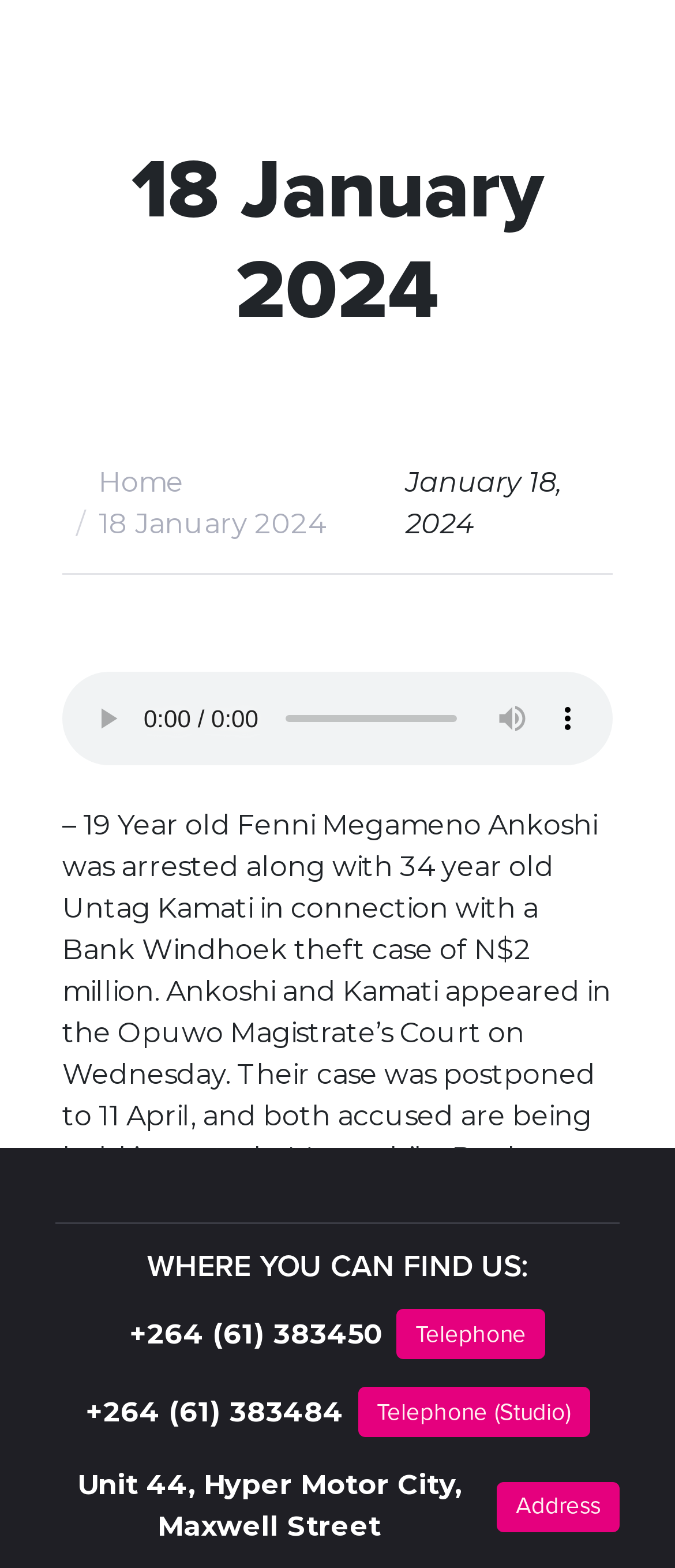What is the address of the radio station?
Give a detailed explanation using the information visible in the image.

I found the address of the radio station by looking at the contact information section at the bottom of the webpage, which lists the address as 'Unit 44, Hyper Motor City, Maxwell Street'. This indicates that this is the address of the radio station.